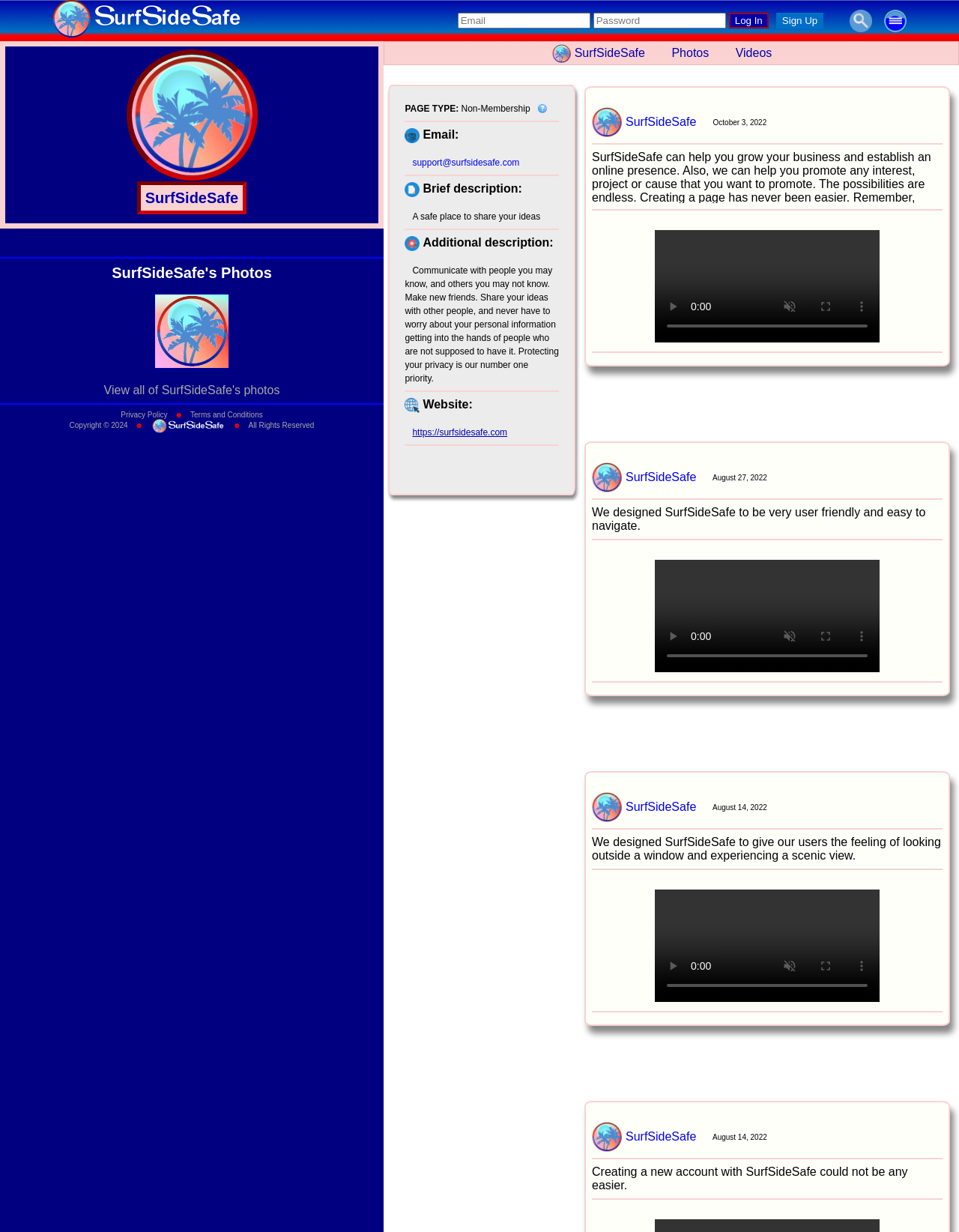Pinpoint the bounding box coordinates of the clickable element to carry out the following instruction: "search in SurfSideSafe blog."

[0.874, 0.007, 0.914, 0.027]